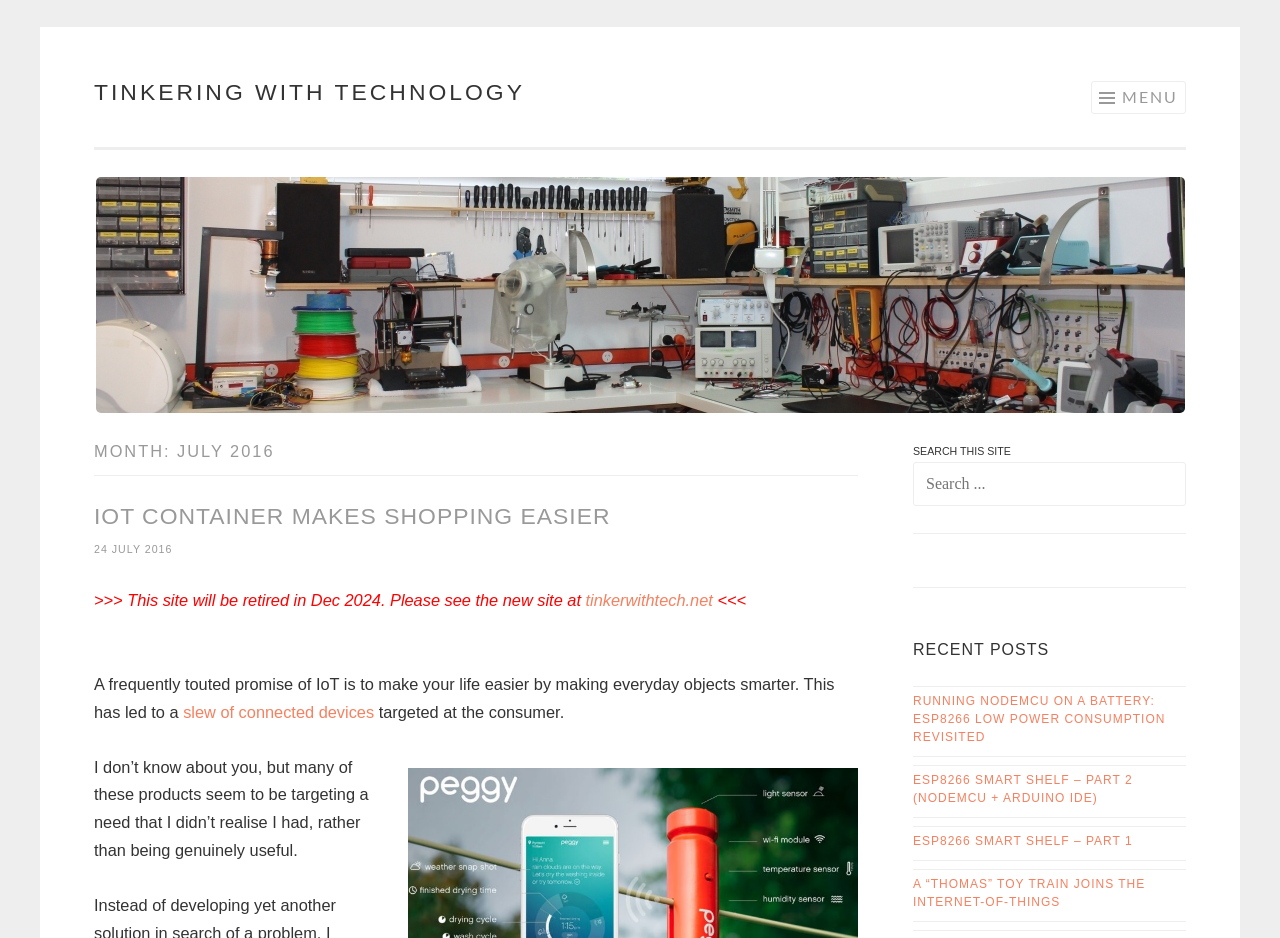Please give a succinct answer to the question in one word or phrase:
What is the date of the article 'IOT CONTAINER MAKES SHOPPING EASIER'?

24 JULY 2016